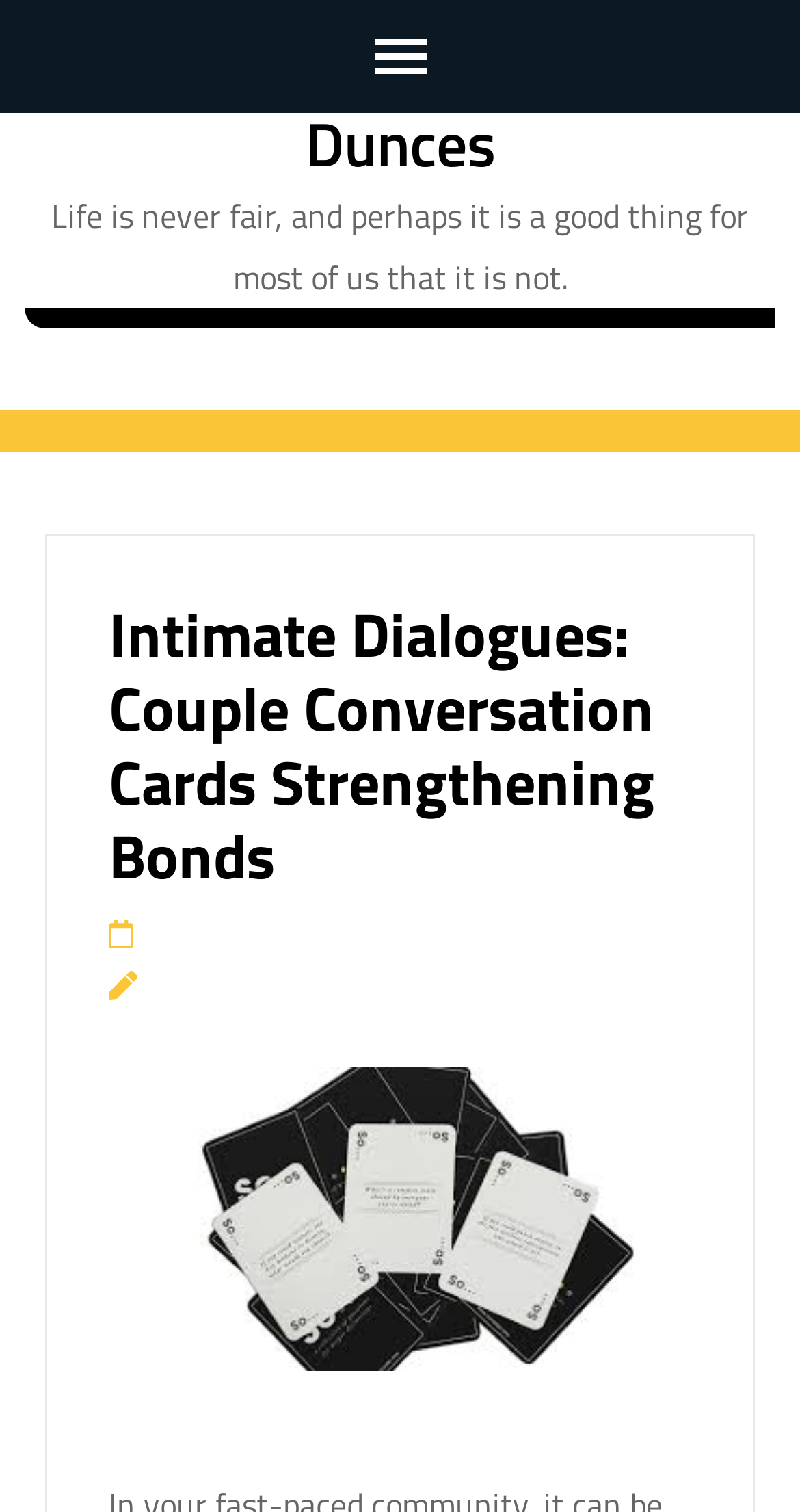What is the main topic of the webpage? Refer to the image and provide a one-word or short phrase answer.

Intimate Dialogues